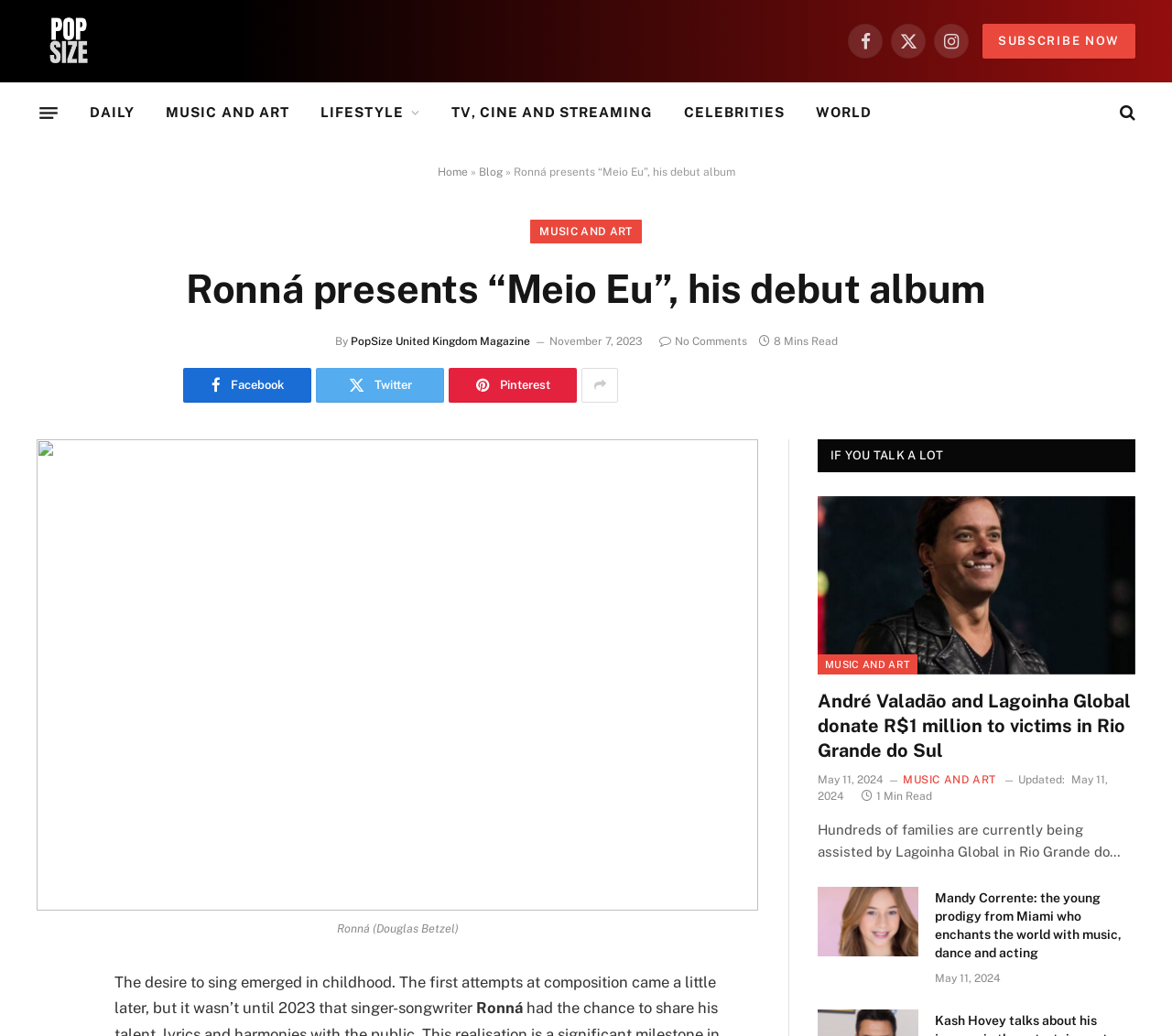Determine the main headline from the webpage and extract its text.

Ronná presents “Meio Eu”, his debut album